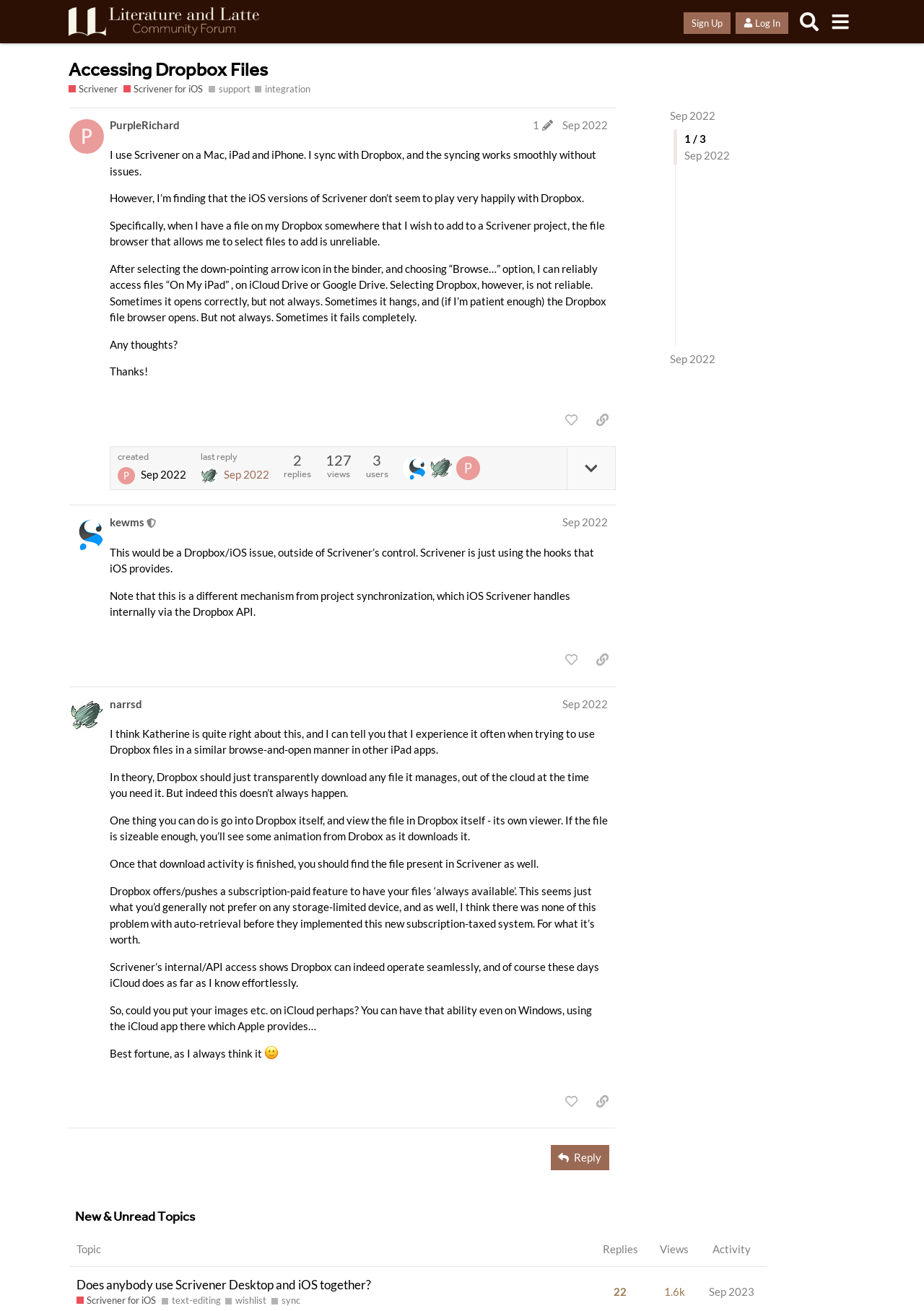Answer the question using only a single word or phrase: 
What is the date of the last reply?

Sep 22, 2022 5:38 am